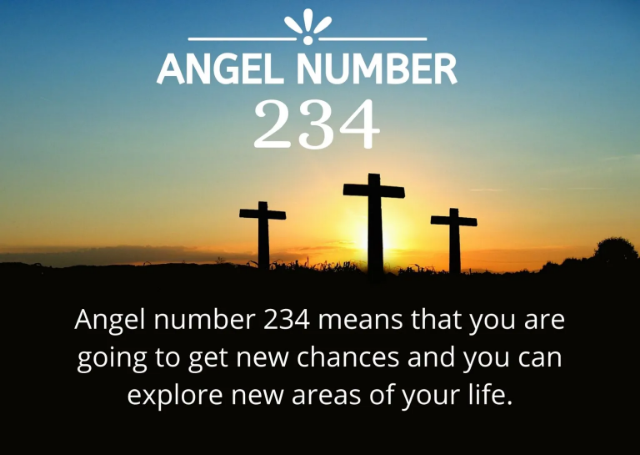Is the image depicting a natural scene? Based on the screenshot, please respond with a single word or phrase.

Yes